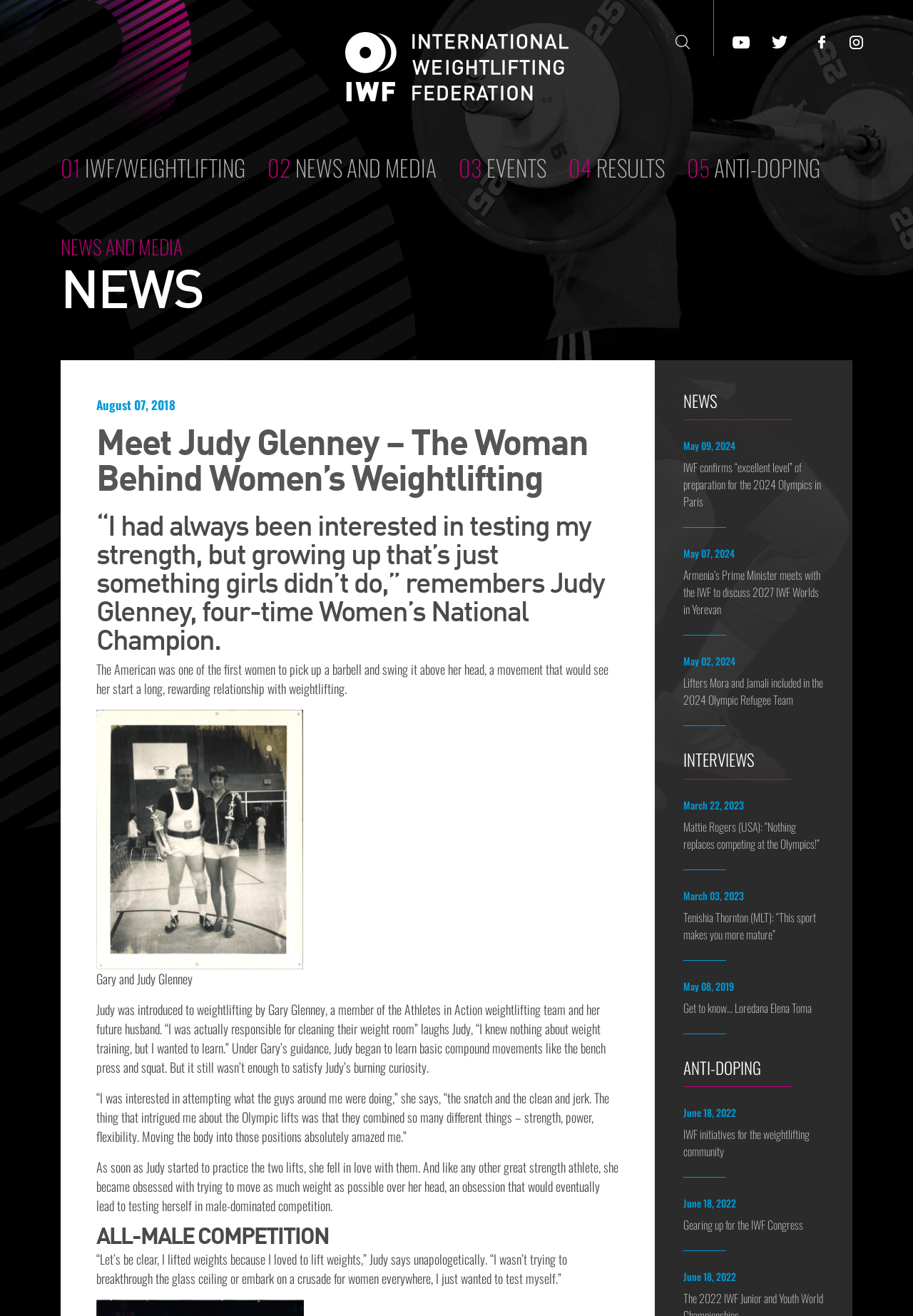Respond concisely with one word or phrase to the following query:
How many links are there in the top navigation menu?

6